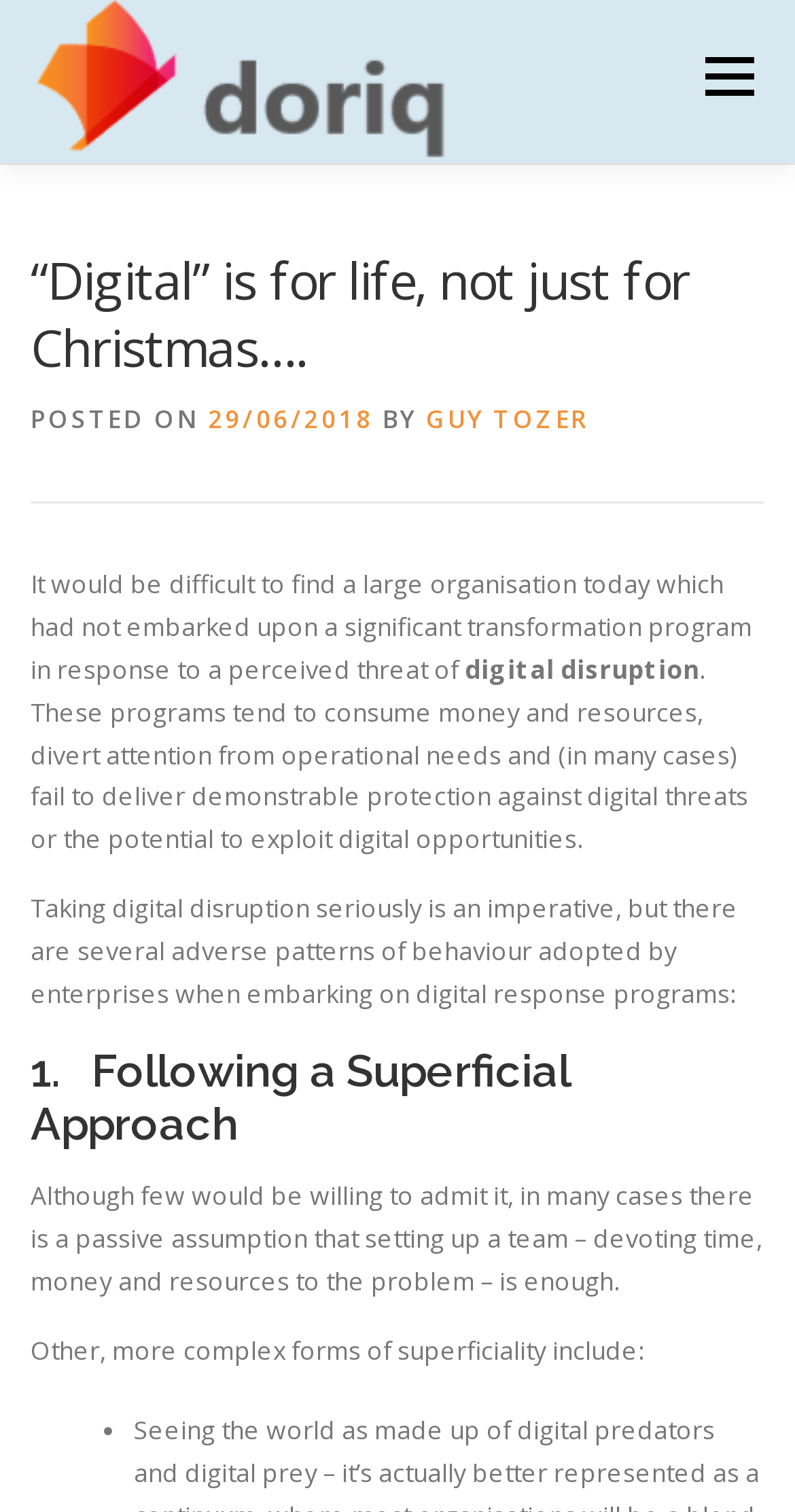Locate the bounding box coordinates of the clickable region to complete the following instruction: "Go to the HOME page."

[0.038, 0.108, 0.231, 0.209]